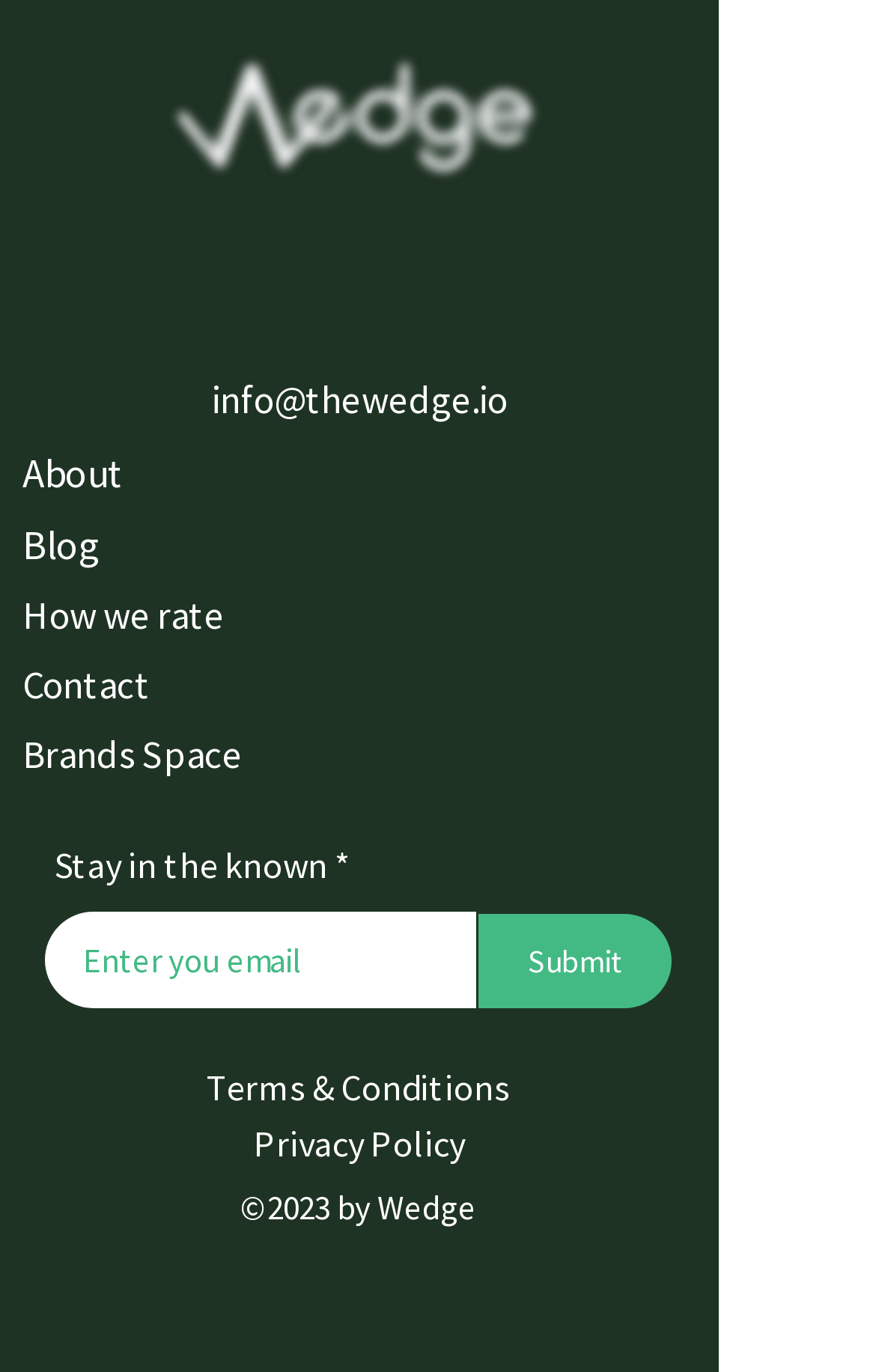Determine the bounding box coordinates of the clickable region to execute the instruction: "Click the Wedge logo". The coordinates should be four float numbers between 0 and 1, denoted as [left, top, right, bottom].

[0.162, 0.027, 0.628, 0.146]